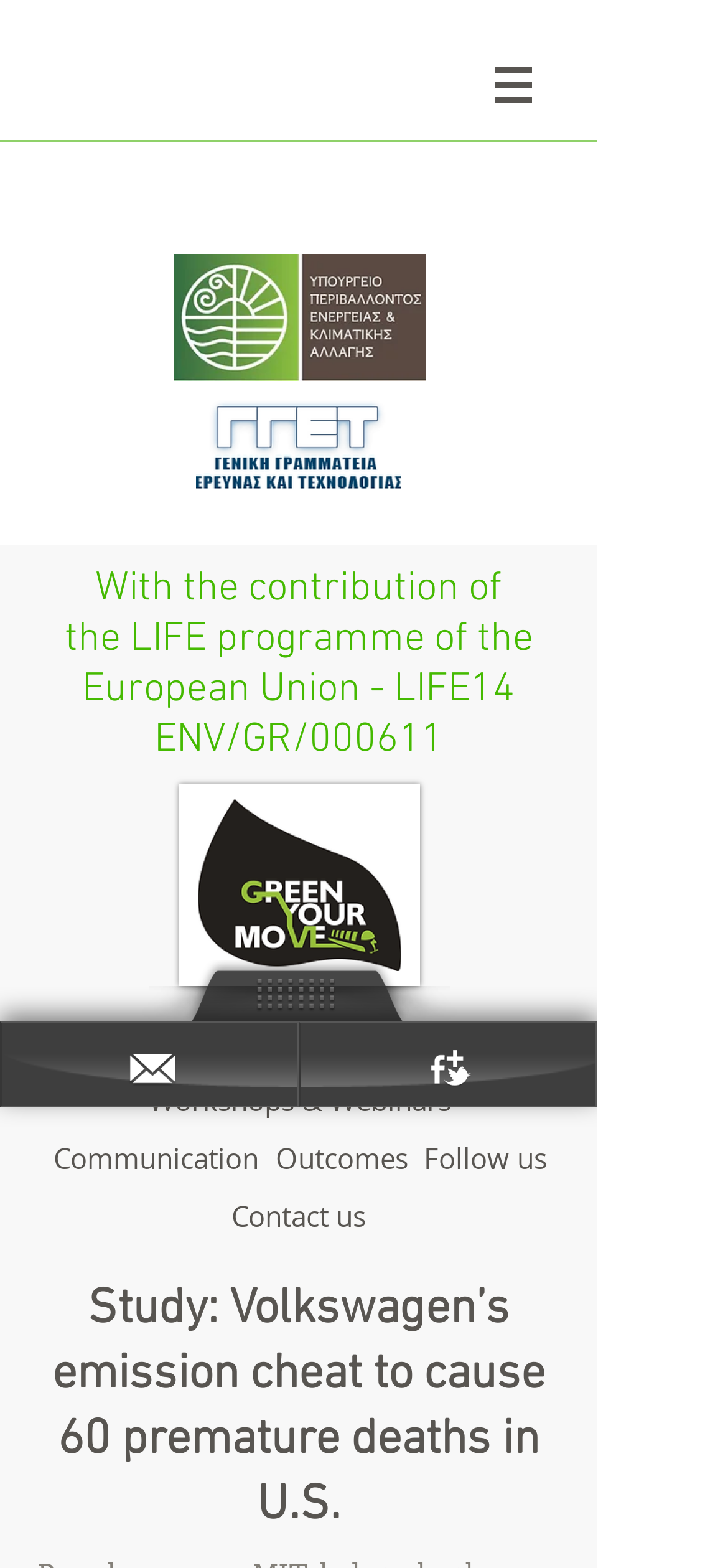Respond with a single word or short phrase to the following question: 
How many images are there on the webpage?

2